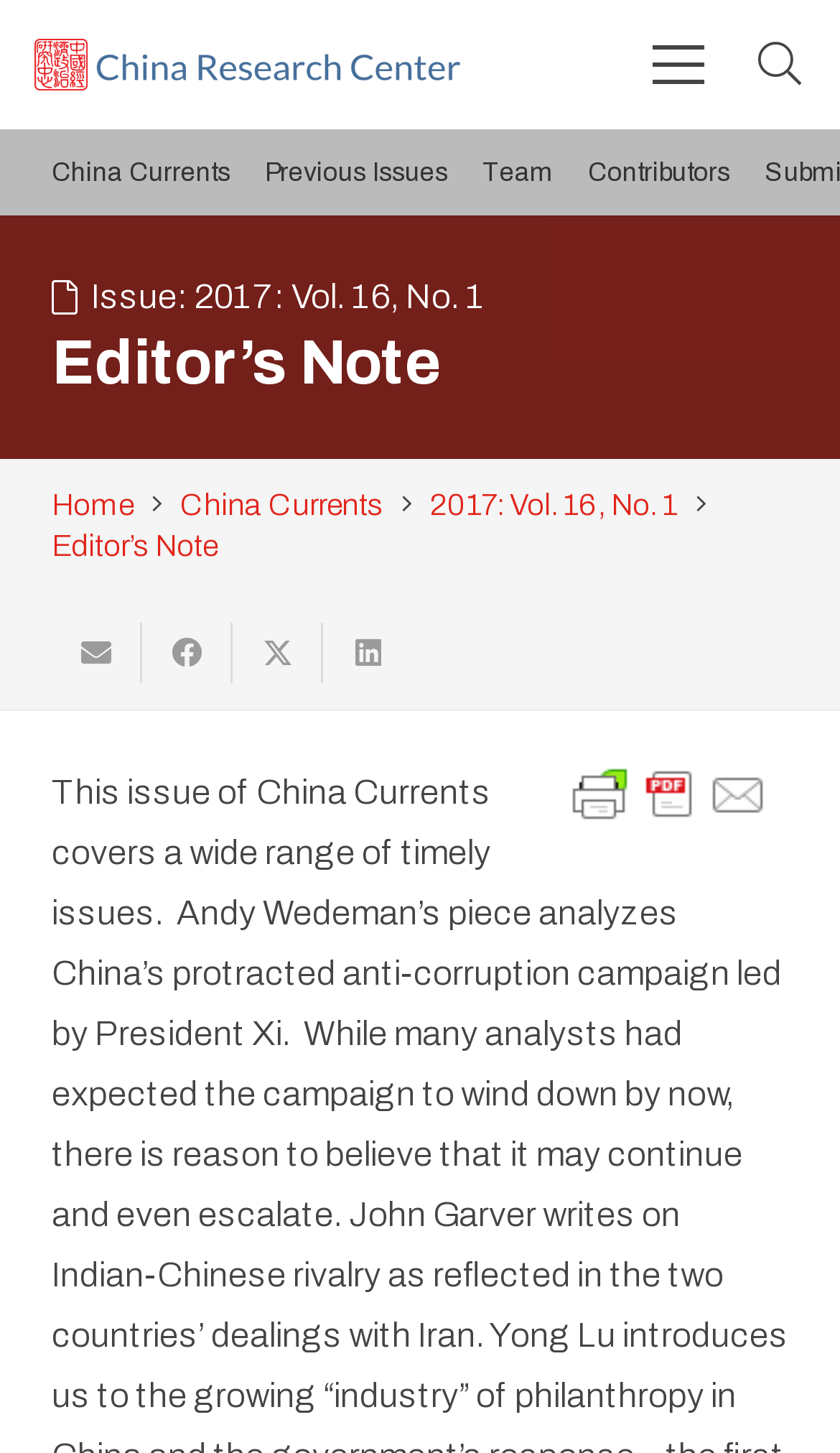Give a complete and precise description of the webpage's appearance.

The webpage is focused on the "Editor's Note" section of the China Research Center, with a prominent logo at the top left corner. At the top right corner, there is a menu link and a search button. Below the logo, there are several links to different sections, including "China Currents", "Previous Issues", "Team", and "Contributors".

The main content area is divided into two sections. On the left, there is a heading "Editor's Note" followed by a series of links, including "Home", "China Currents", and "2017: Vol. 16, No. 1". On the right, there is a section with the title "Issue:" followed by a link to "2017: Vol. 16, No. 1".

Below the main content area, there are several social media links, including "Email this", "Share this", "Tweet this", and another "Share this" link. These links are accompanied by a small image. At the bottom of the page, there is a link to "Print Friendly, PDF & Email" with a corresponding image.

Overall, the webpage has a simple and organized layout, with clear headings and concise text. There are several images and icons scattered throughout the page, including the China Research Center logo and social media icons.